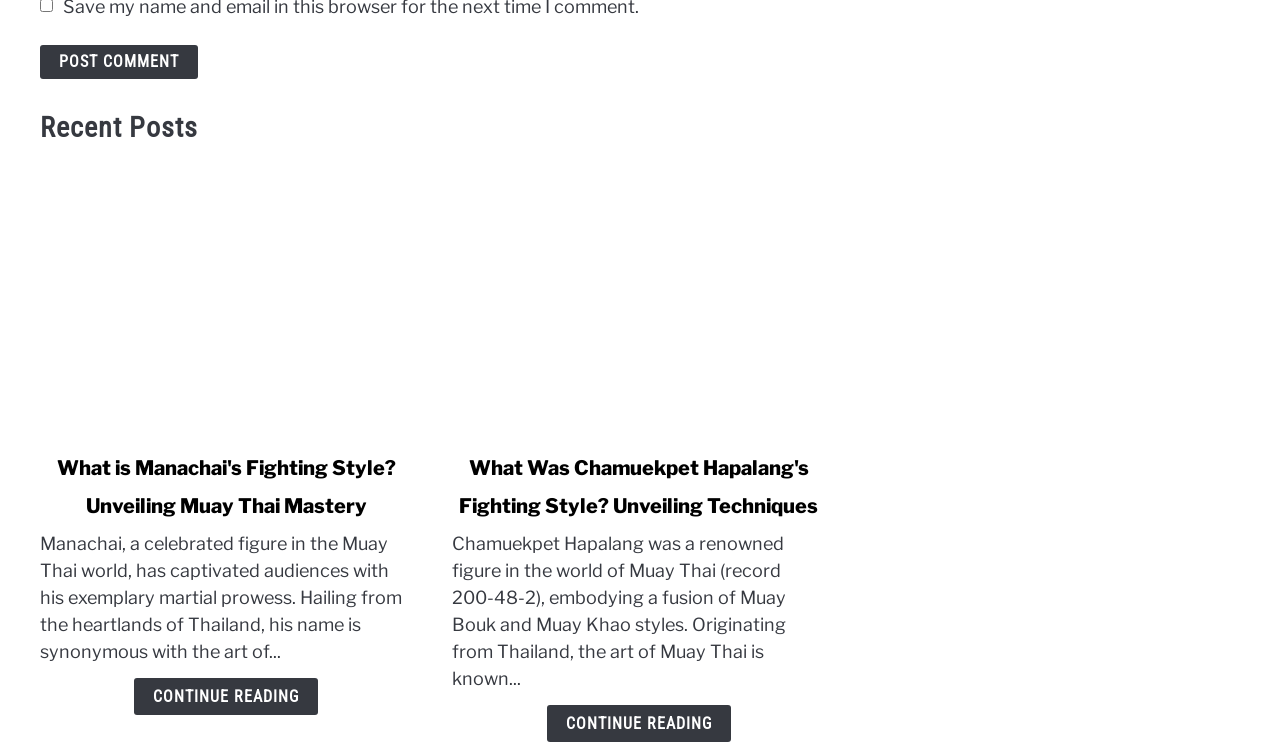What is the purpose of the 'Post Comment' button?
Answer with a single word or short phrase according to what you see in the image.

To post a comment